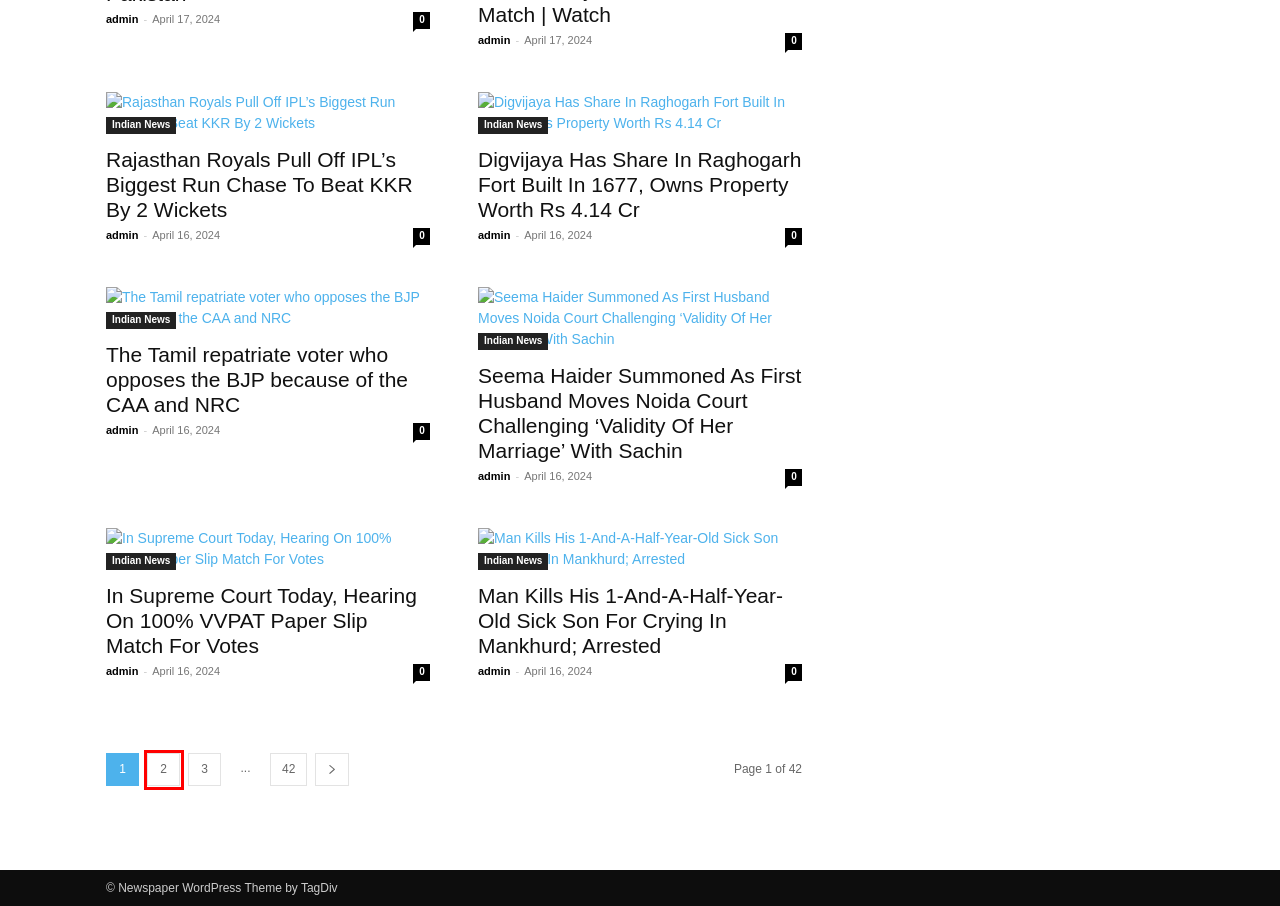Using the screenshot of a webpage with a red bounding box, pick the webpage description that most accurately represents the new webpage after the element inside the red box is clicked. Here are the candidates:
A. Indian News – Page 42 – news5alert
B. Indian News – Page 3 – news5alert
C. Rajasthan Royals Pull Off IPL’s Biggest Run Chase To Beat KKR By 2 Wickets – news5alert
D. In Supreme Court Today, Hearing On 100% VVPAT Paper Slip Match For Votes – news5alert
E. Man Kills His 1-And-A-Half-Year-Old Sick Son For Crying In Mankhurd; Arrested – news5alert
F. Indian News – Page 2 – news5alert
G. Digvijaya Has Share In Raghogarh Fort Built In 1677, Owns Property Worth Rs 4.14 Cr – news5alert
H. The Tamil repatriate voter who opposes the BJP because of the CAA and NRC – news5alert

F